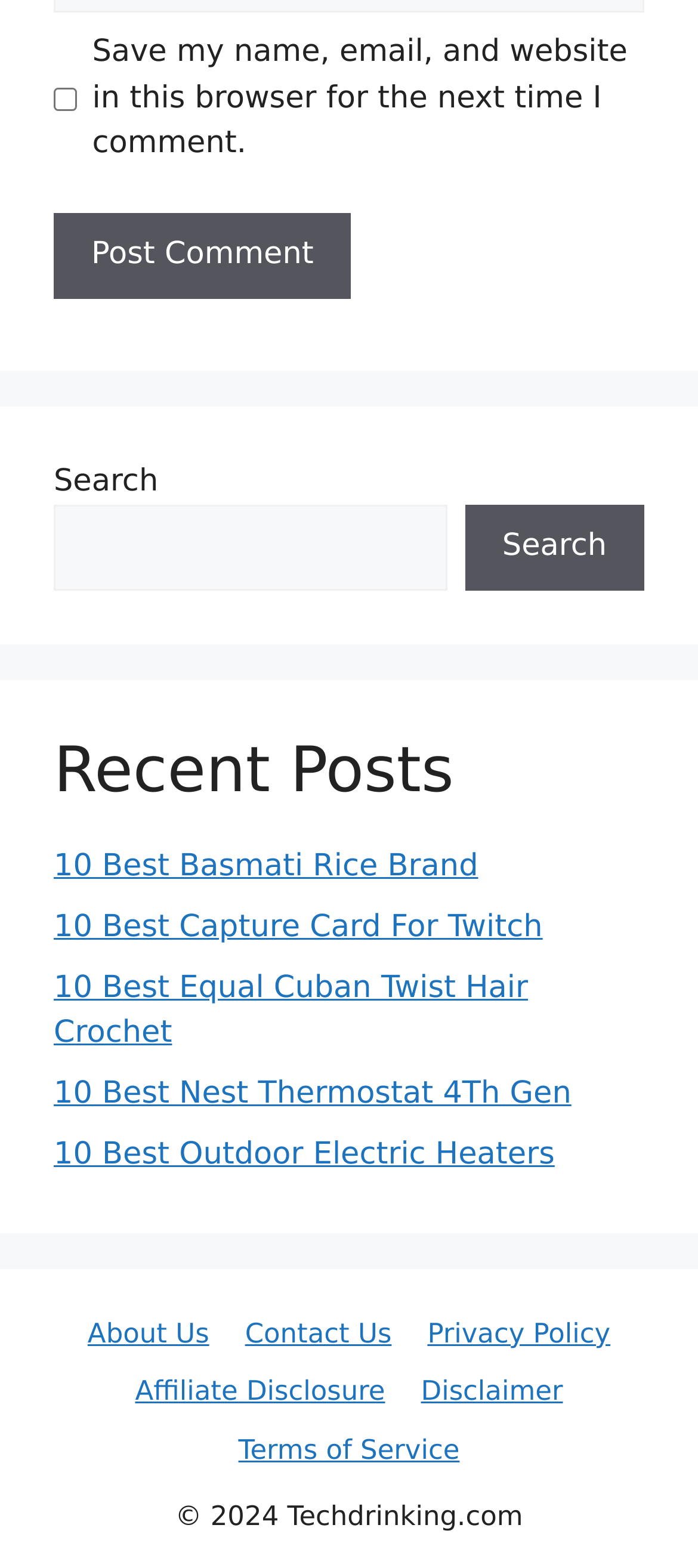Please determine the bounding box coordinates of the clickable area required to carry out the following instruction: "Post a comment". The coordinates must be four float numbers between 0 and 1, represented as [left, top, right, bottom].

[0.077, 0.136, 0.503, 0.191]